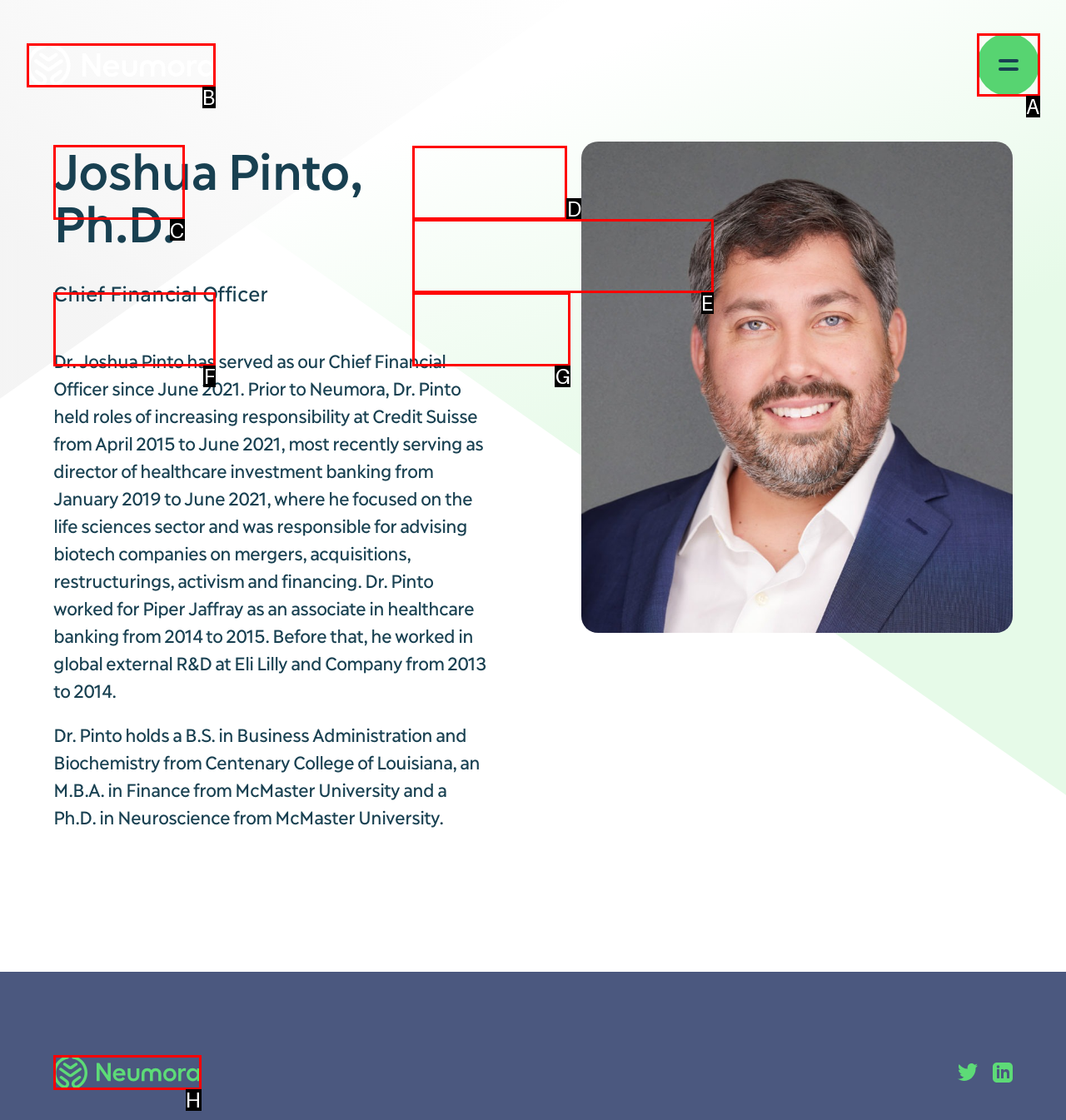Select the appropriate letter to fulfill the given instruction: Go to About page
Provide the letter of the correct option directly.

C